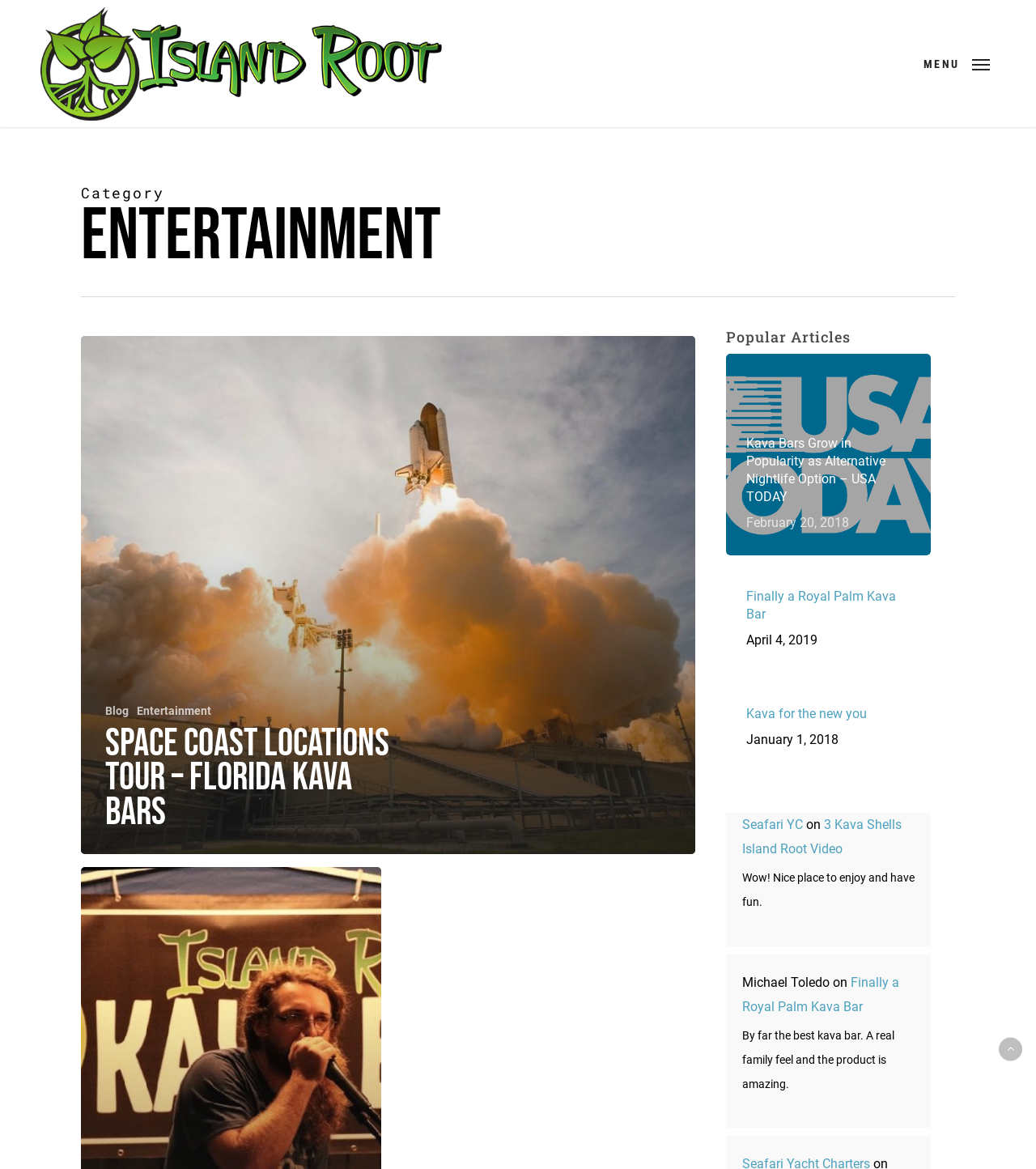Determine the bounding box coordinates of the clickable area required to perform the following instruction: "Click on the navigation menu". The coordinates should be represented as four float numbers between 0 and 1: [left, top, right, bottom].

[0.887, 0.059, 0.952, 0.073]